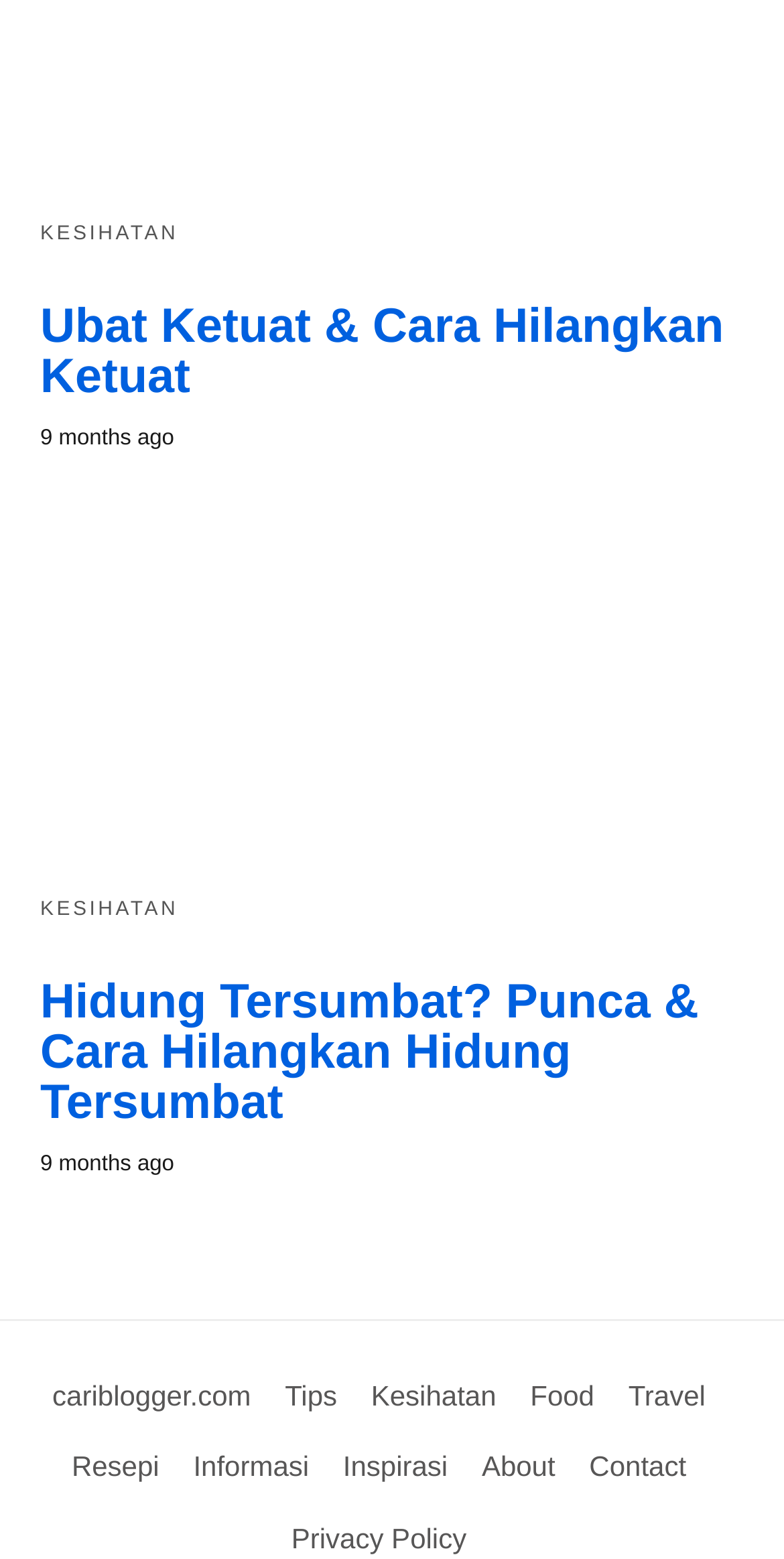Find and indicate the bounding box coordinates of the region you should select to follow the given instruction: "Go to the 'Tips' section".

[0.363, 0.885, 0.43, 0.906]